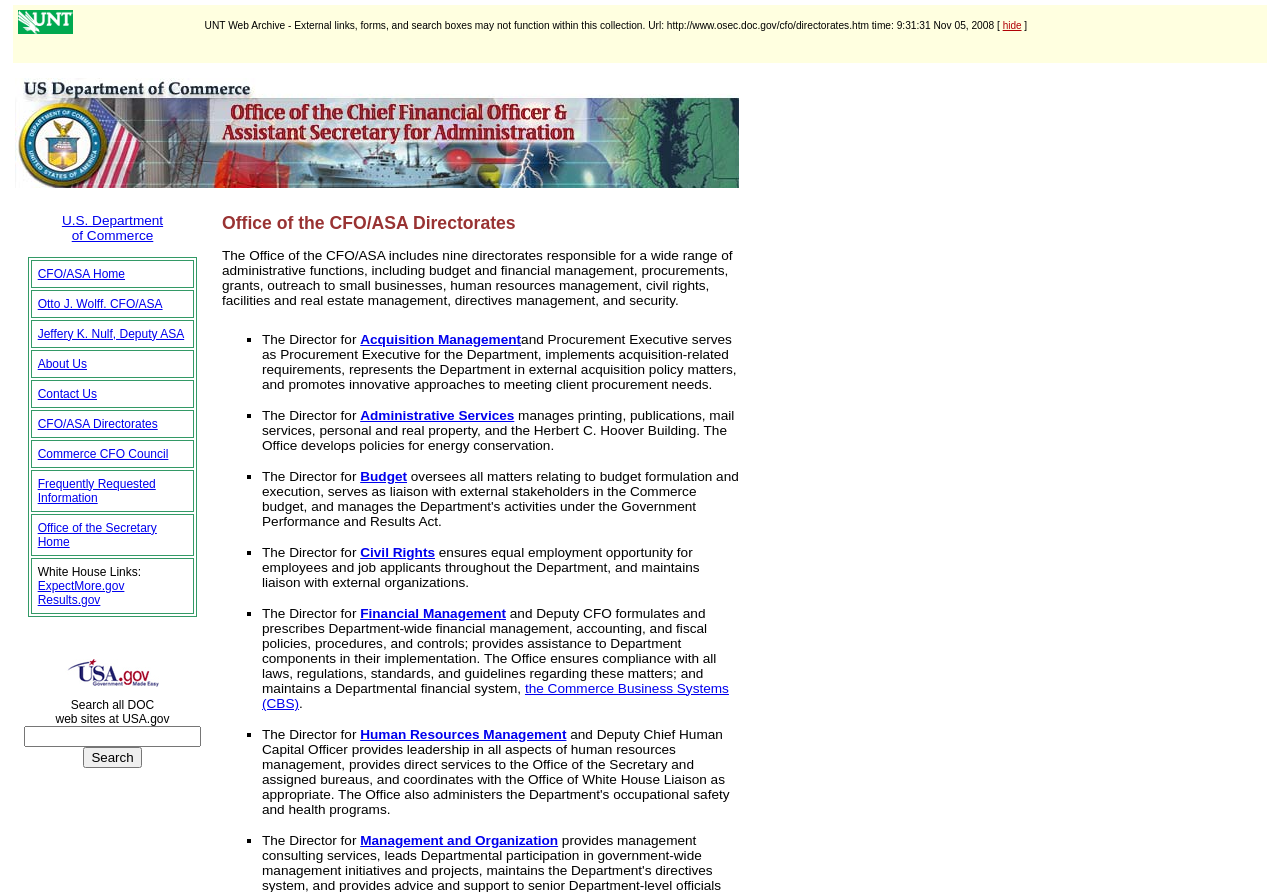Analyze the image and deliver a detailed answer to the question: What is the name of the department?

The name of the department can be found in the link 'U.S. Department of Commerce, Chief Information Officer and Assistant Secretary for Administration' which is located in the first table row.